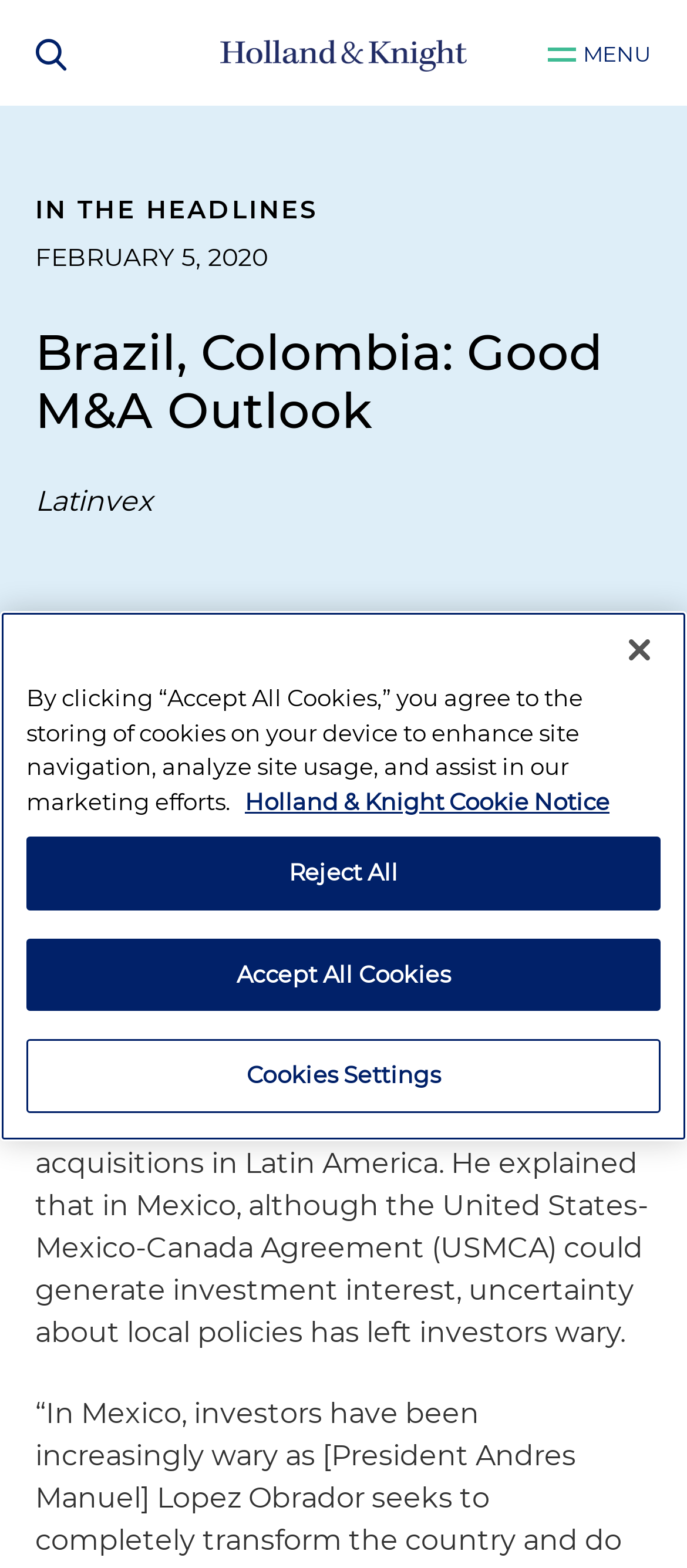Please specify the coordinates of the bounding box for the element that should be clicked to carry out this instruction: "Click the image of Holland & Knight". The coordinates must be four float numbers between 0 and 1, formatted as [left, top, right, bottom].

[0.321, 0.025, 0.679, 0.046]